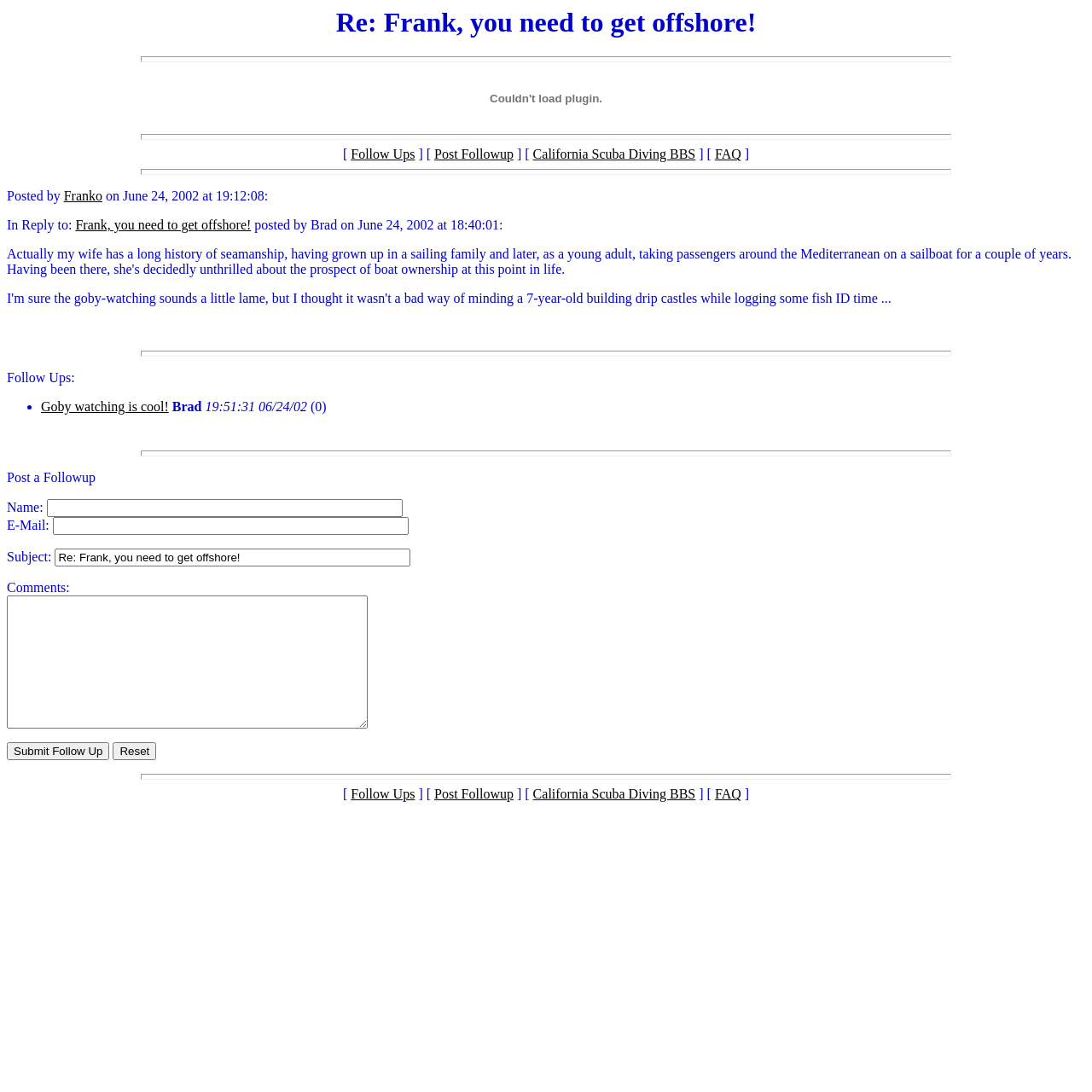Provide a thorough and detailed response to the question by examining the image: 
How many links are there in the 'Follow Ups:' section?

I counted the links in the 'Follow Ups:' section and found only one link, which is 'Goby watching is cool!'.